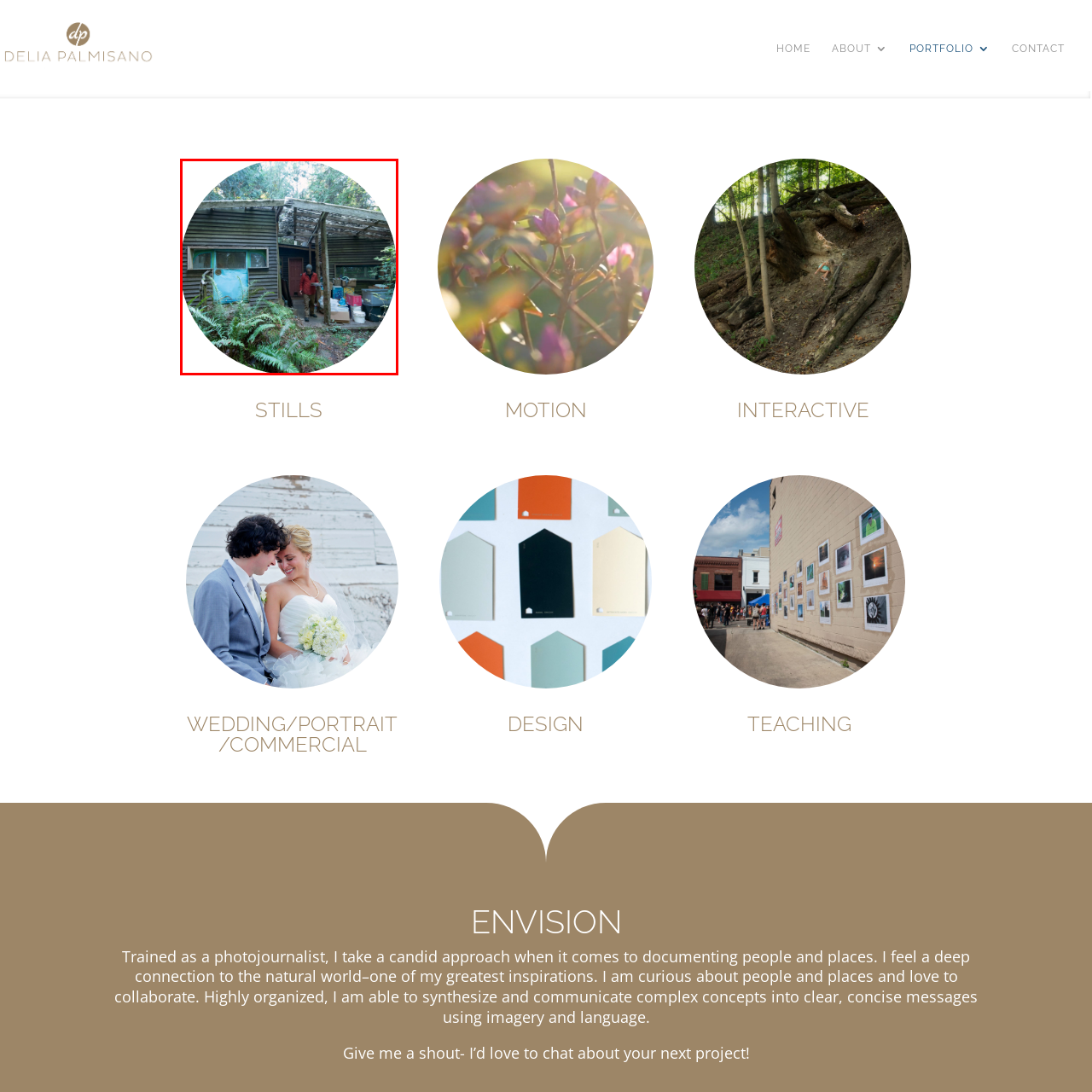Look closely at the part of the image inside the red bounding box, then respond in a word or phrase: Is the cabin surrounded by water?

No